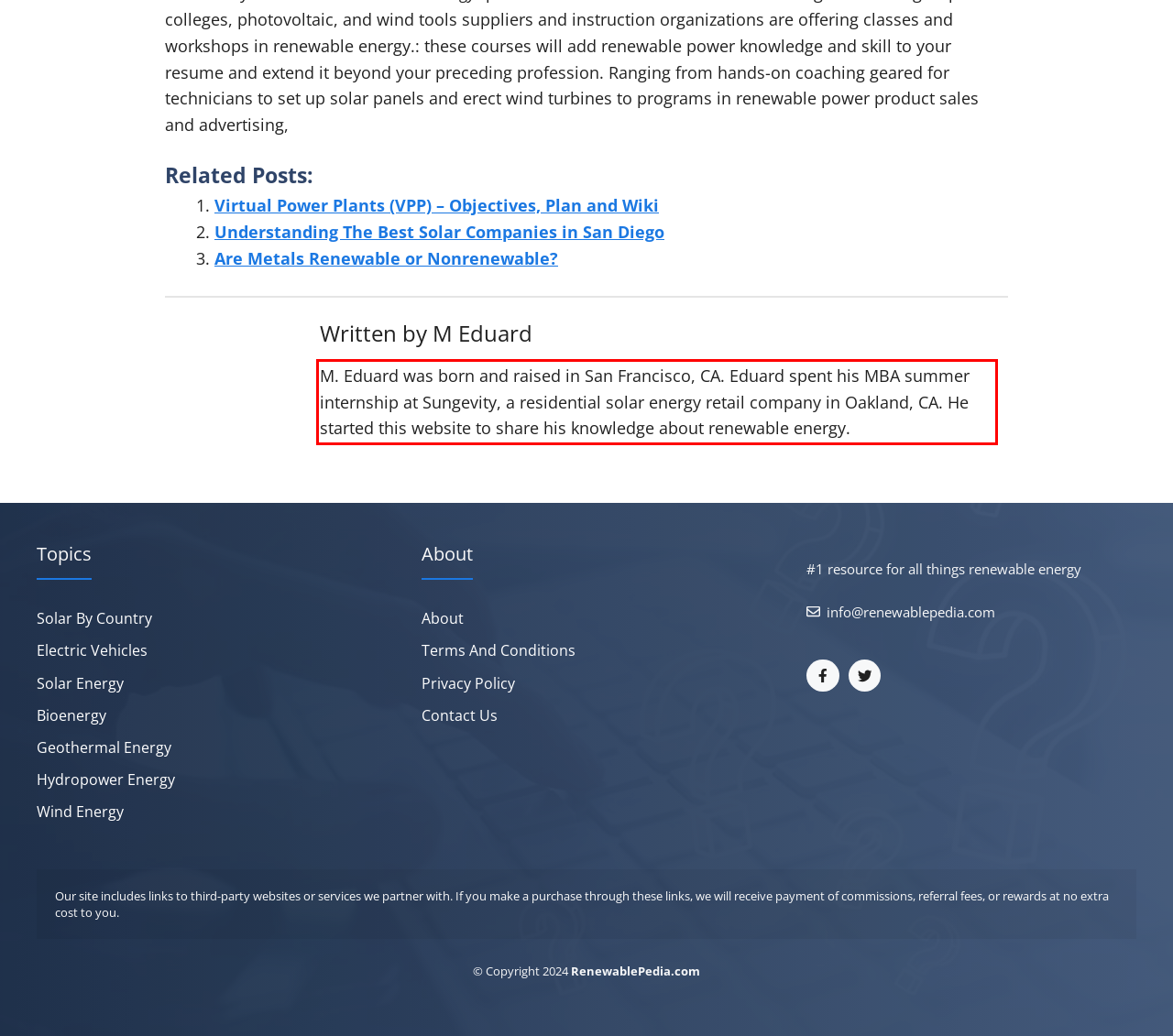Please identify and extract the text content from the UI element encased in a red bounding box on the provided webpage screenshot.

M. Eduard was born and raised in San Francisco, CA. Eduard spent his MBA summer internship at Sungevity, a residential solar energy retail company in Oakland, CA. He started this website to share his knowledge about renewable energy.